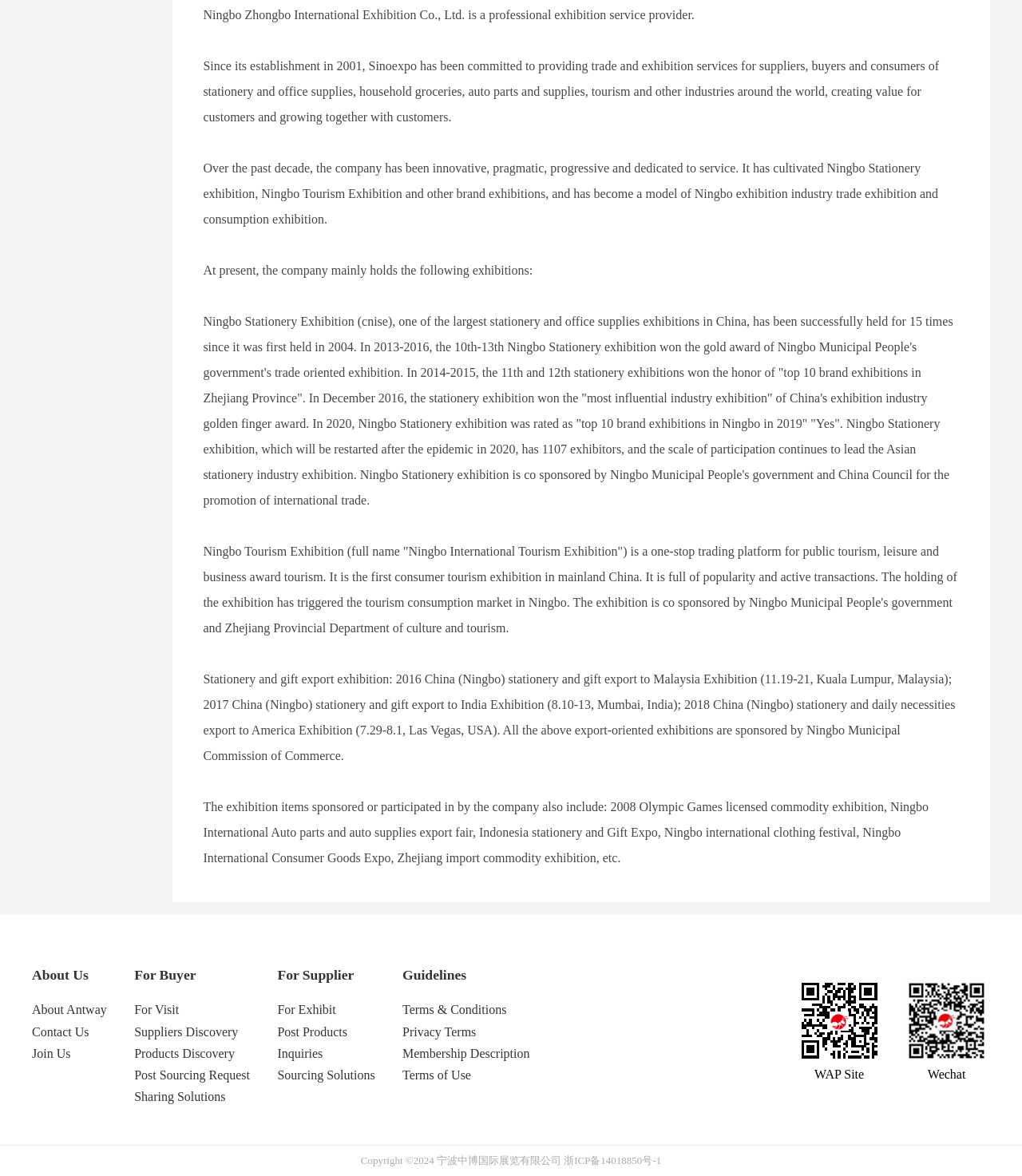Find the bounding box coordinates for the UI element that matches this description: "Contact Us".

[0.031, 0.868, 0.105, 0.886]